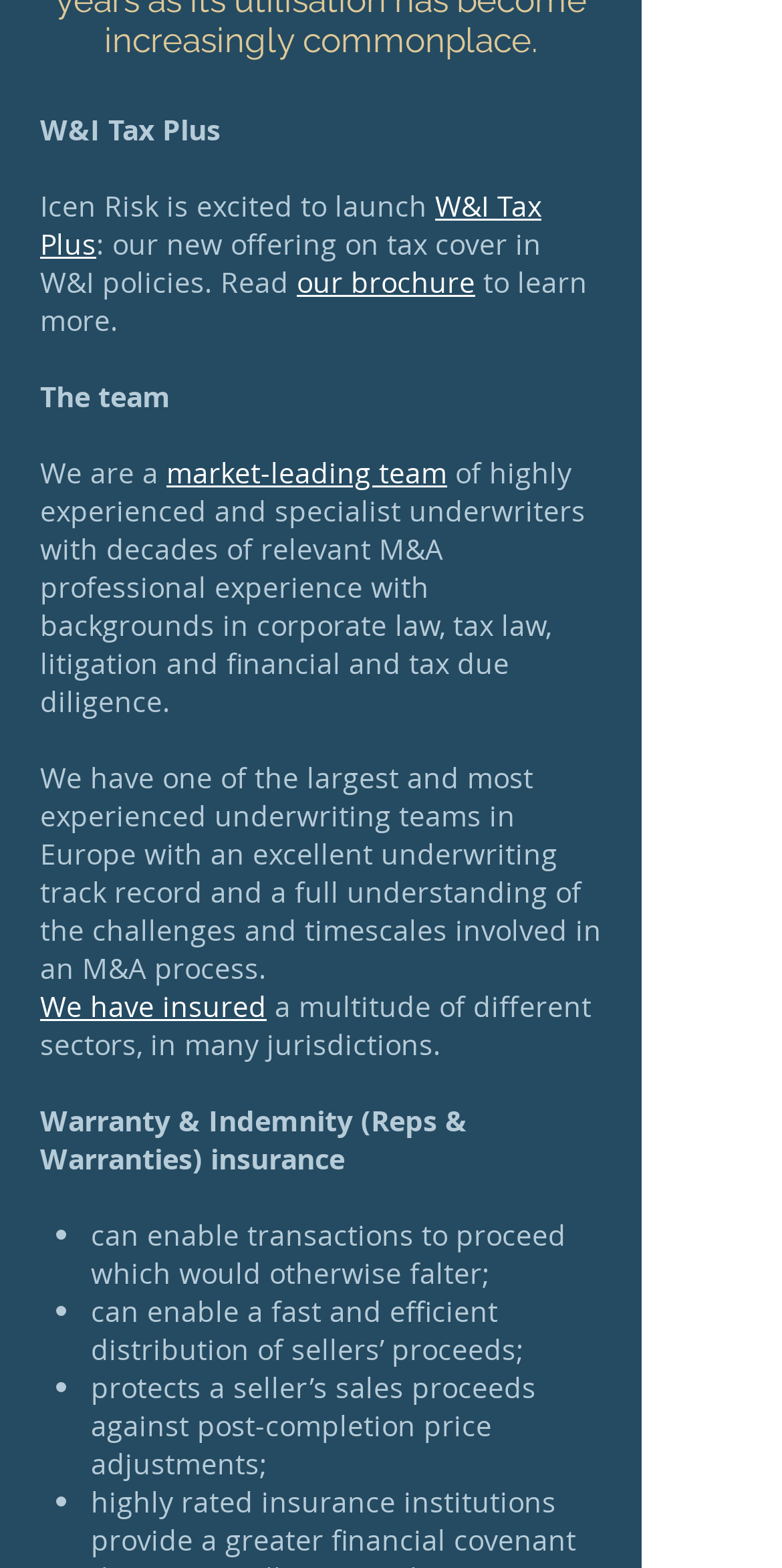Extract the bounding box coordinates for the described element: "W&I Tax Plus". The coordinates should be represented as four float numbers between 0 and 1: [left, top, right, bottom].

[0.051, 0.119, 0.692, 0.168]